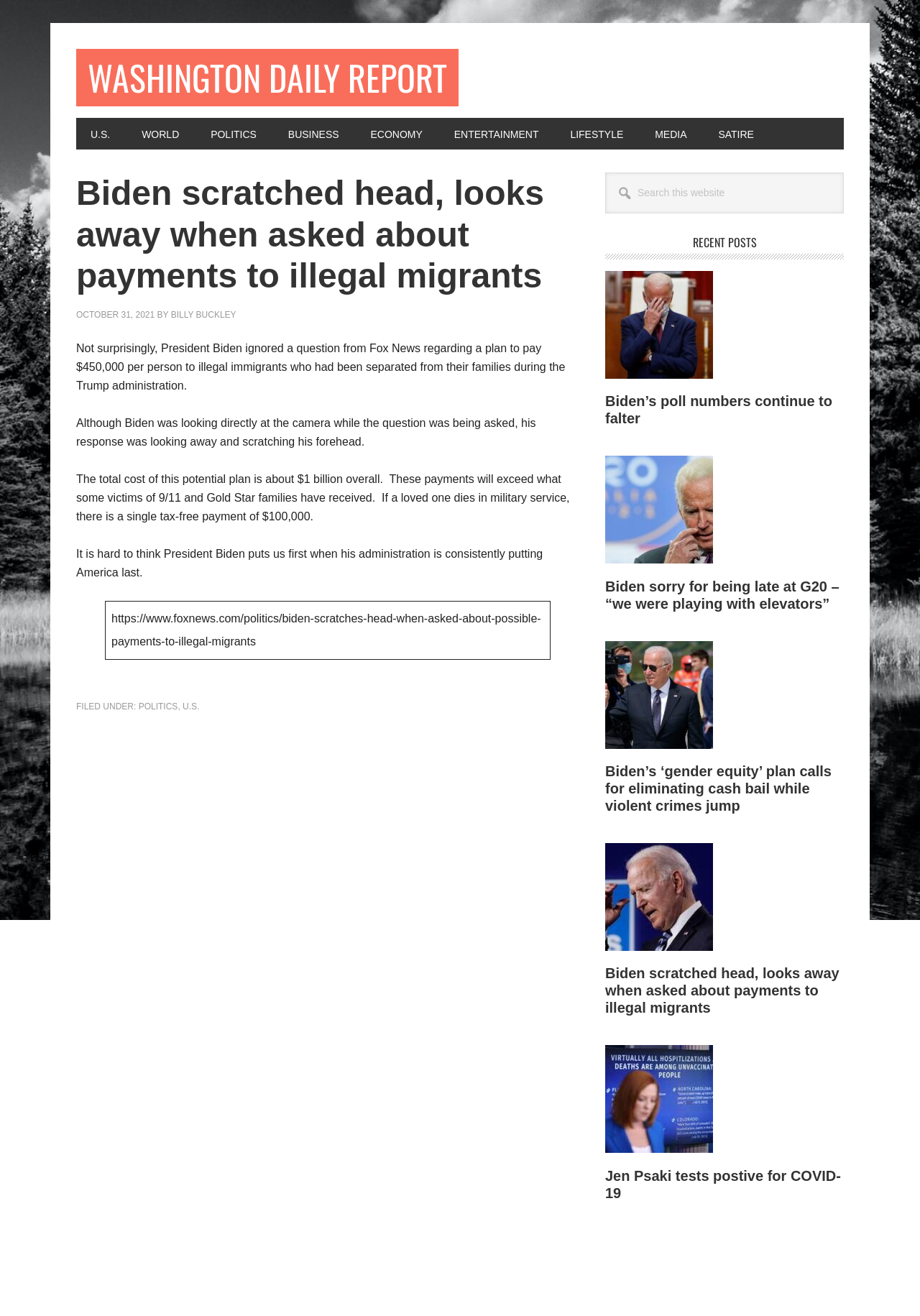What categories are available in the main navigation?
Please use the visual content to give a single word or phrase answer.

U.S., WORLD, POLITICS, BUSINESS, ECONOMY, ENTERTAINMENT, LIFESTYLE, MEDIA, SATIRE